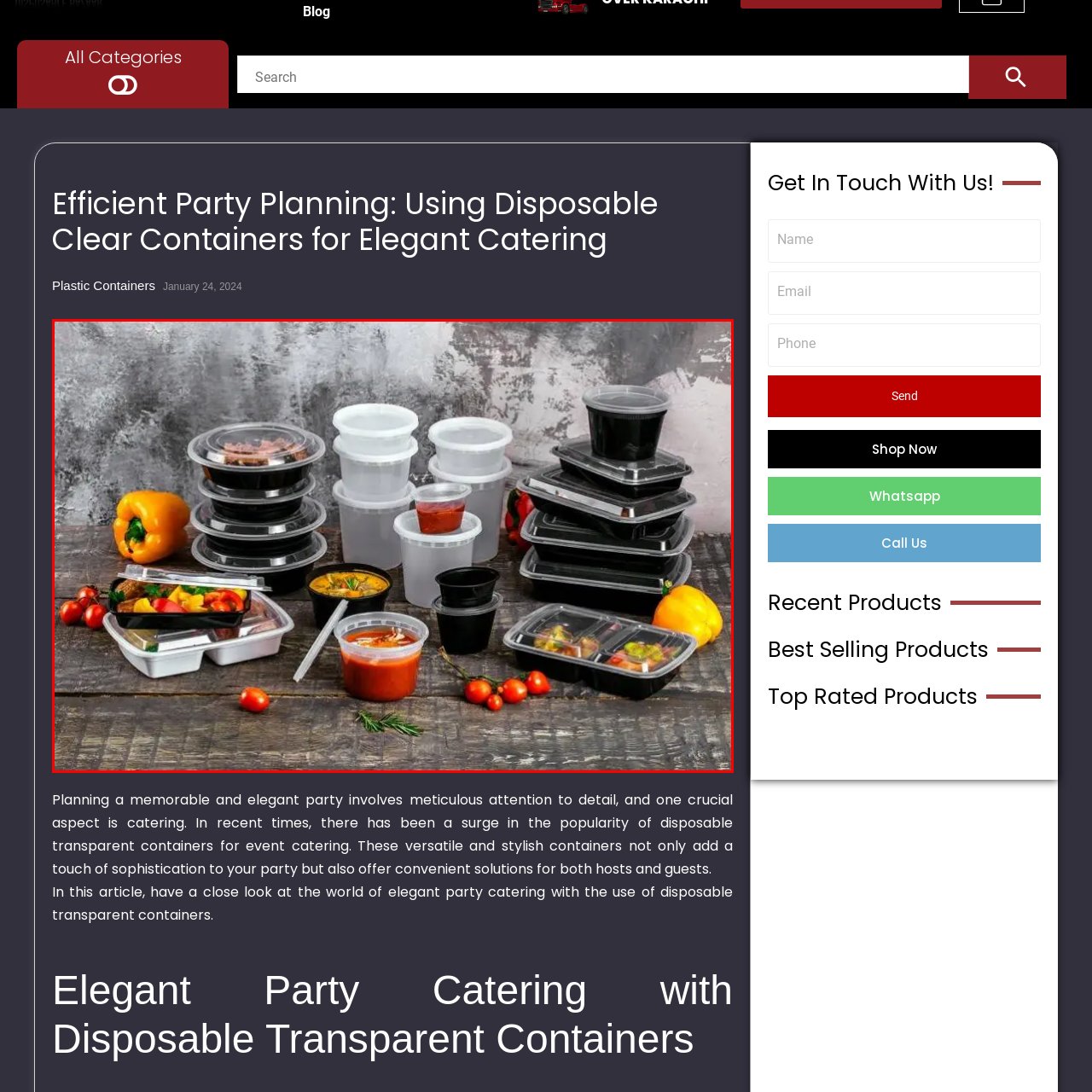Generate a comprehensive caption for the picture highlighted by the red outline.

This image showcases a vivid arrangement of various disposable clear containers, perfect for catering and party planning. Prominently displayed are several stacks of black containers, interspersed with transparent ones. Colorful dishes featuring vibrant salads and sauces are neatly packed in the containers, enhancing the visual appeal. Scattered around the main arrangement are fresh ingredients, including cherry tomatoes and a bright yellow bell pepper, adding a touch of freshness and inspiration for meal preparation. The whole setup is placed against a textured gray background, creating a modern and elegant atmosphere that highlights the practicality and style of using these containers for elegant catering solutions.